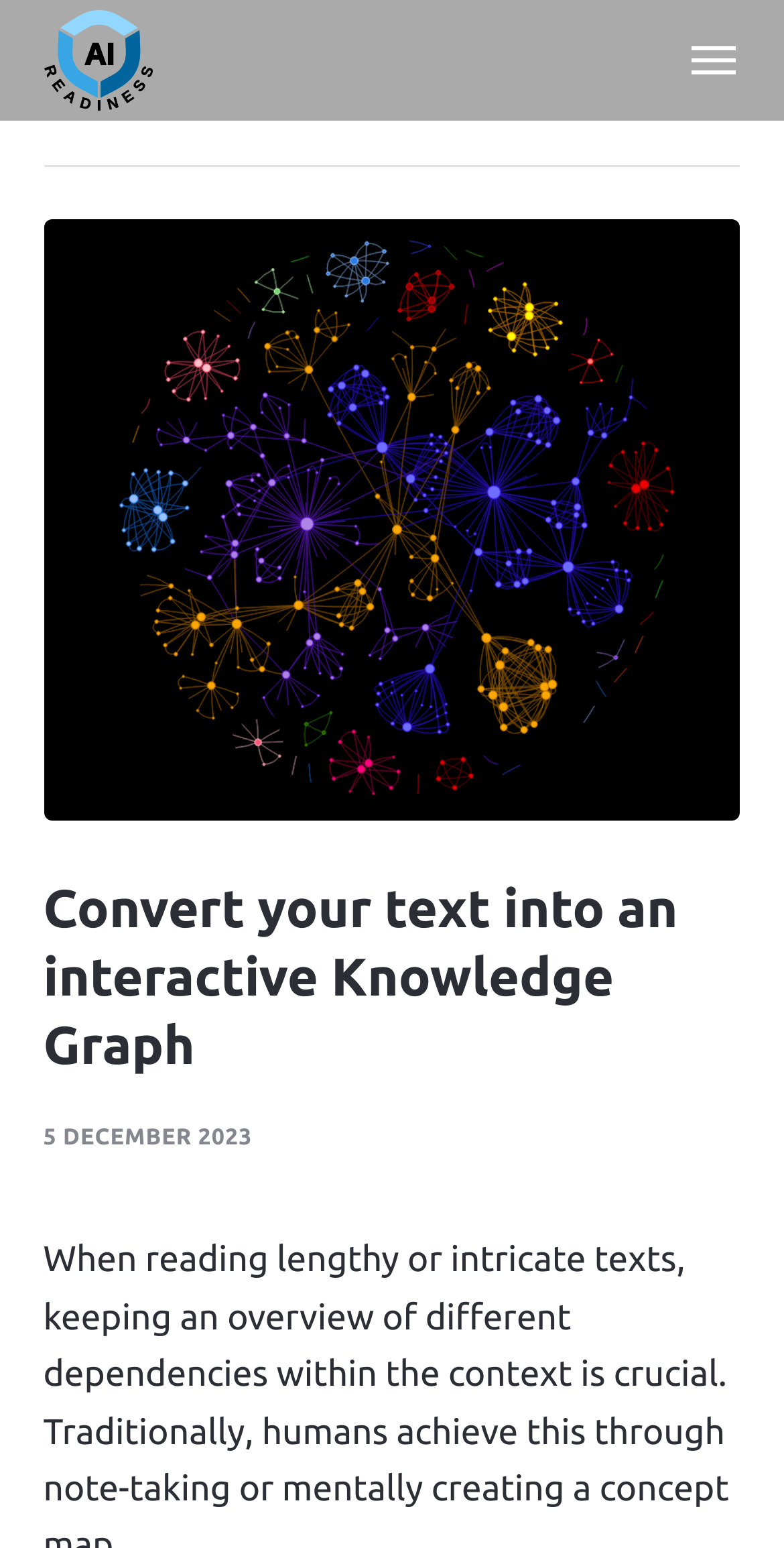Can you determine the main header of this webpage?

Convert your text into an interactive Knowledge Graph